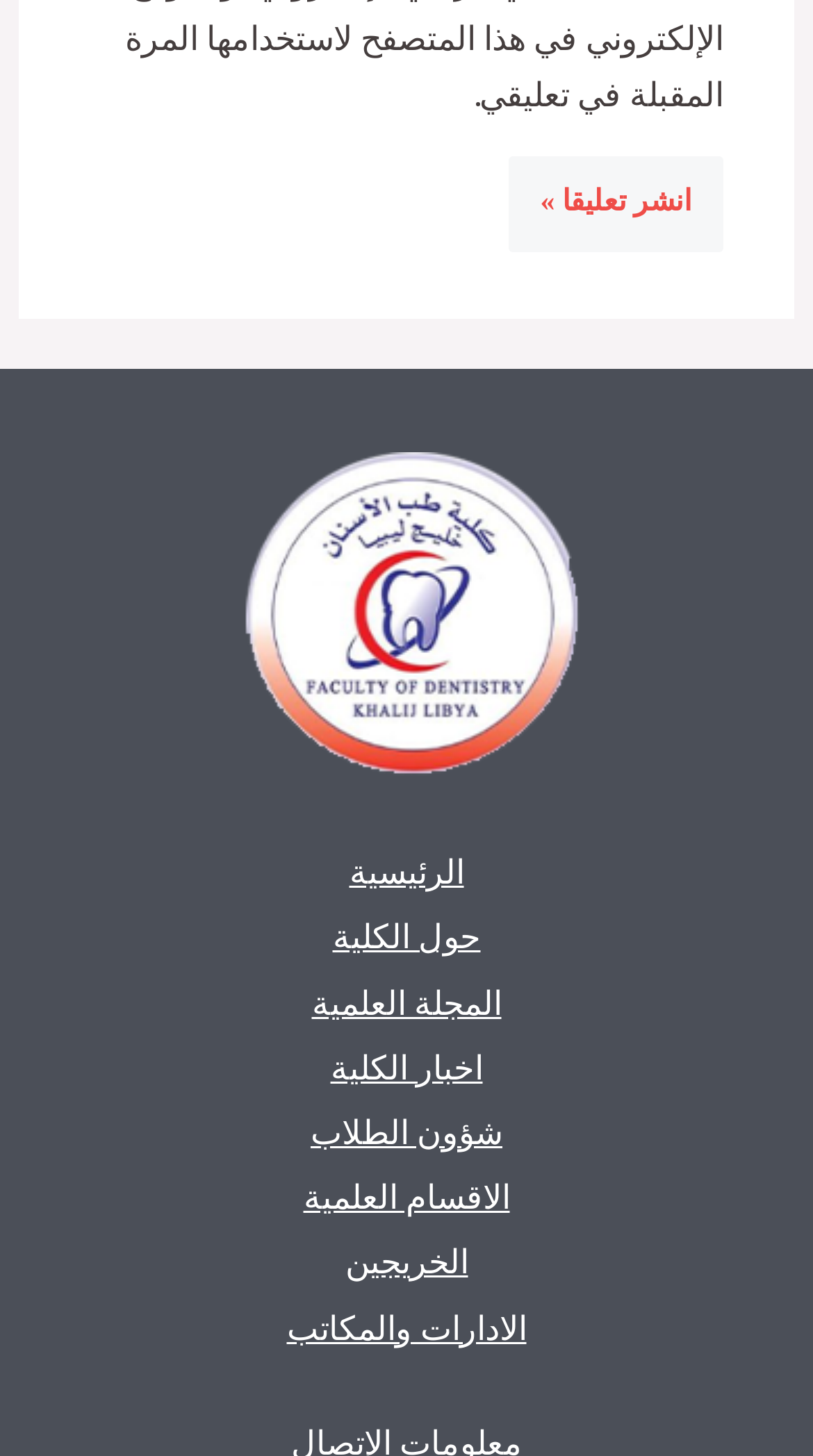Is there a button to submit a comment?
Using the image, give a concise answer in the form of a single word or short phrase.

Yes